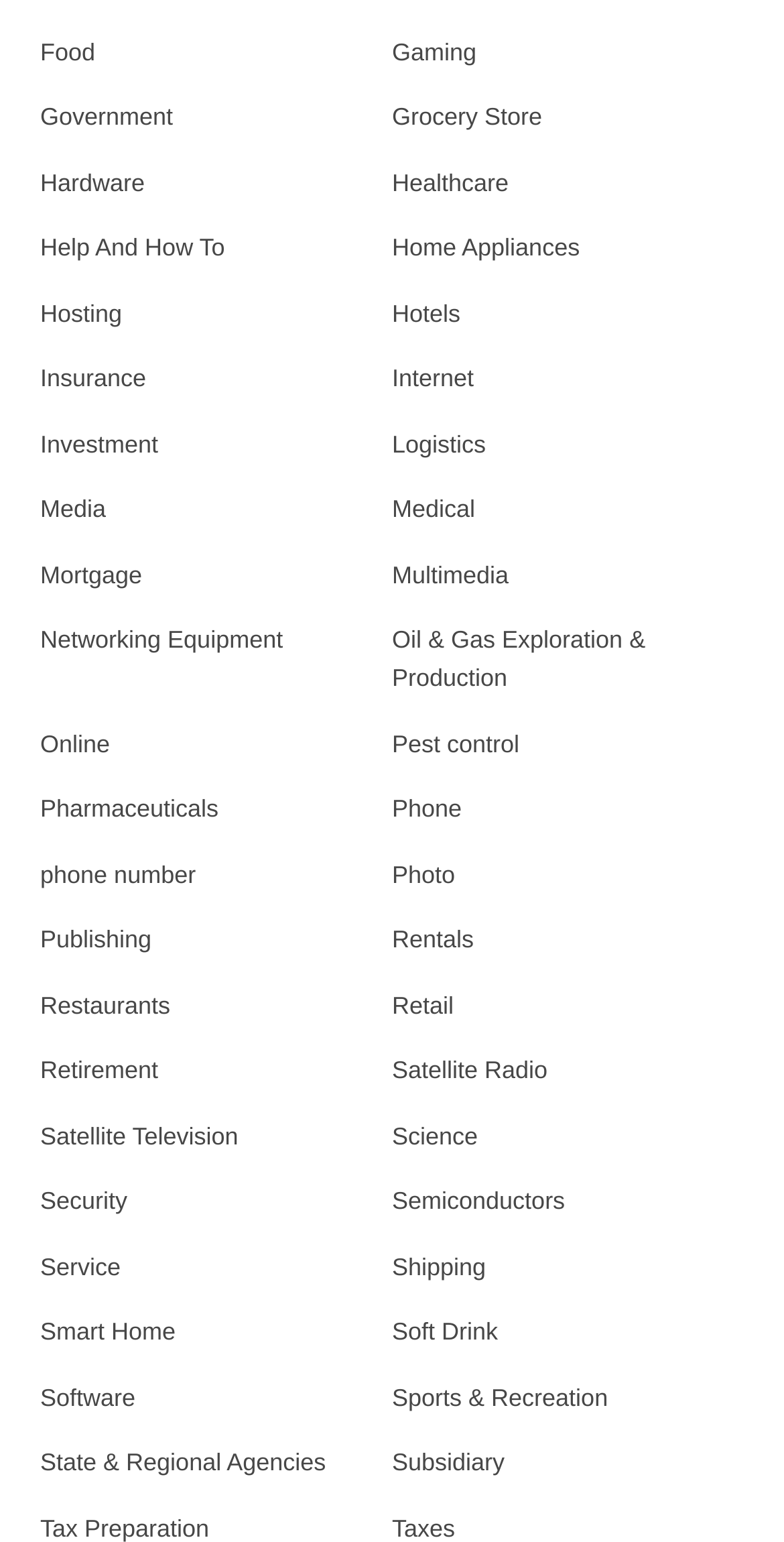Bounding box coordinates must be specified in the format (top-left x, top-left y, bottom-right x, bottom-right y). All values should be floating point numbers between 0 and 1. What are the bounding box coordinates of the UI element described as: State & Regional Agencies

[0.051, 0.939, 0.416, 0.958]